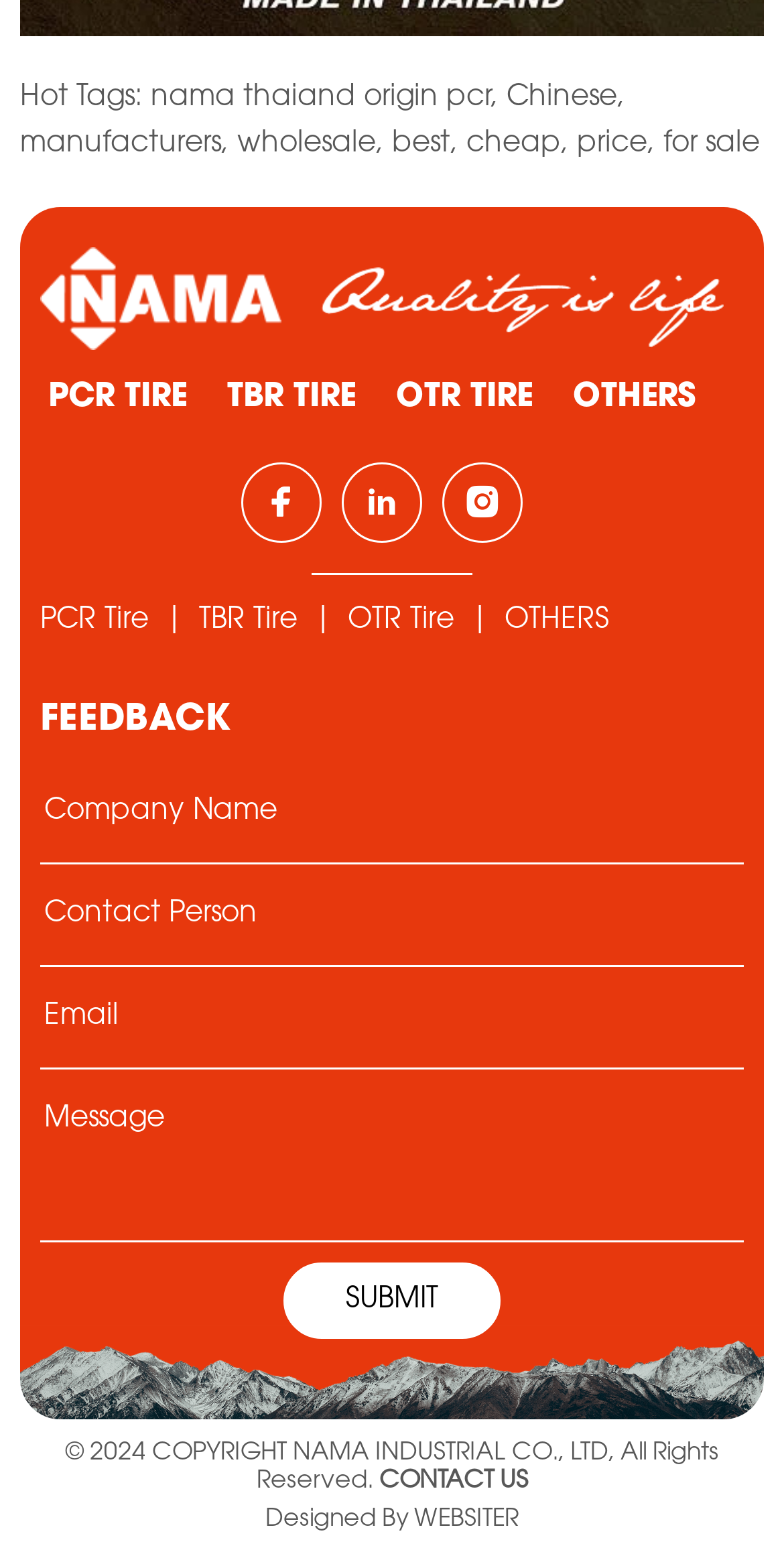Determine the bounding box coordinates of the region that needs to be clicked to achieve the task: "Click on CONTACT US".

[0.483, 0.943, 0.673, 0.961]